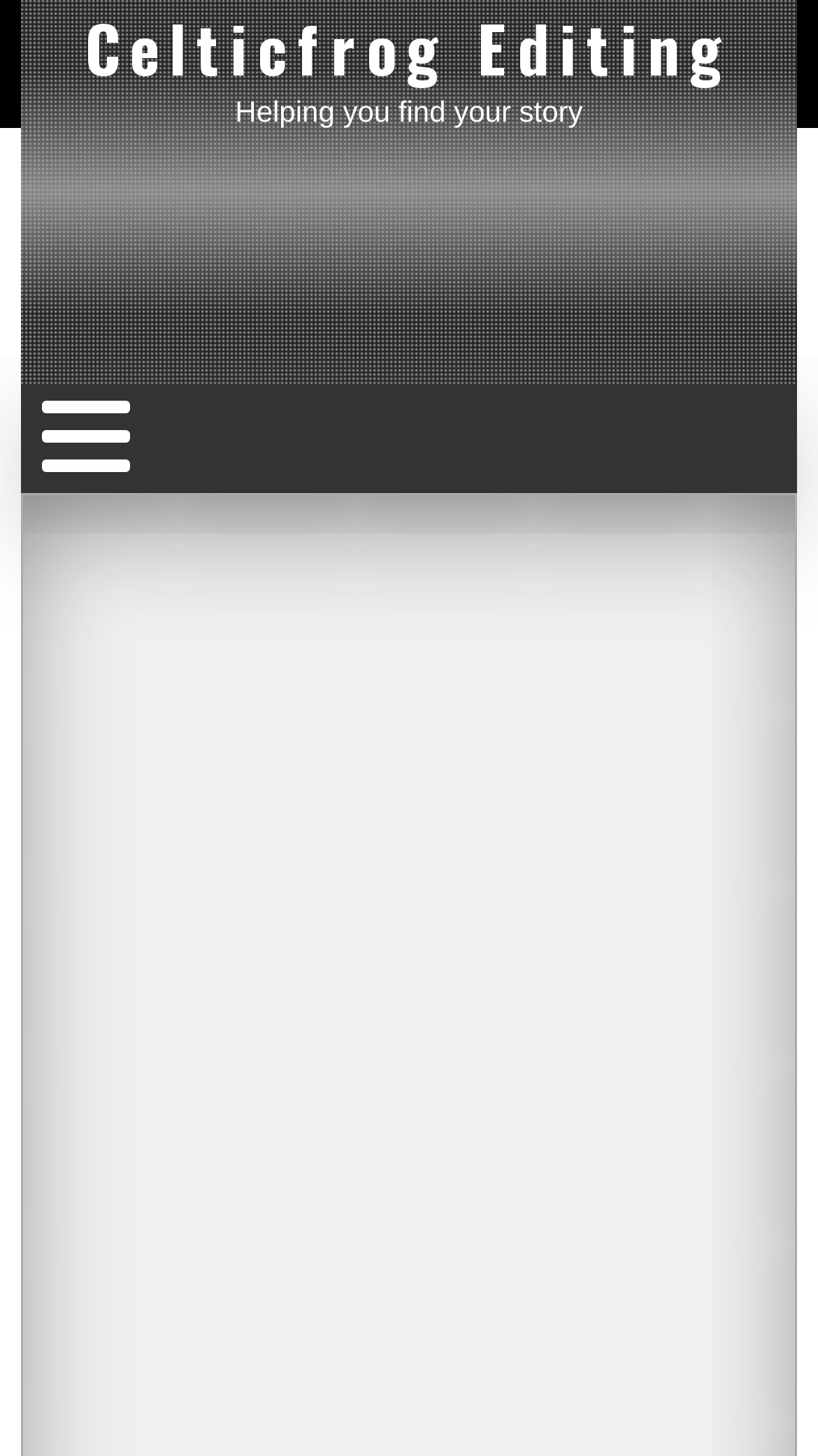What is the name of the editing service?
Offer a detailed and exhaustive answer to the question.

The name of the editing service can be found in the top-left corner of the webpage, where it says 'Celticfrog Editing' in a heading element.